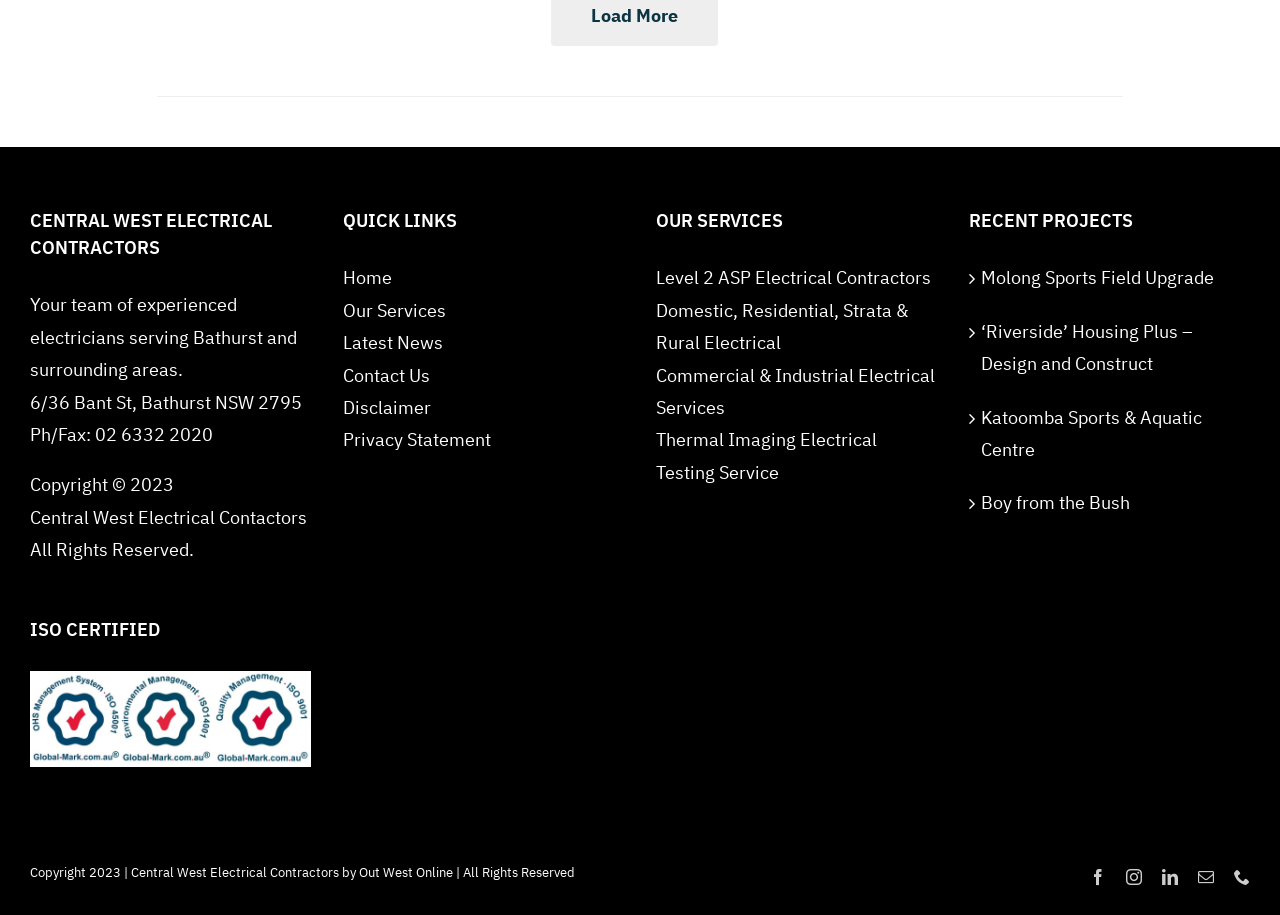Consider the image and give a detailed and elaborate answer to the question: 
What is the name of the electrical contractors?

The name of the electrical contractors can be found in the heading element with the text 'CENTRAL WEST ELECTRICAL CONTRACTORS' at the top of the webpage, and also in the footer section as 'Central West Electrical Contractors'.